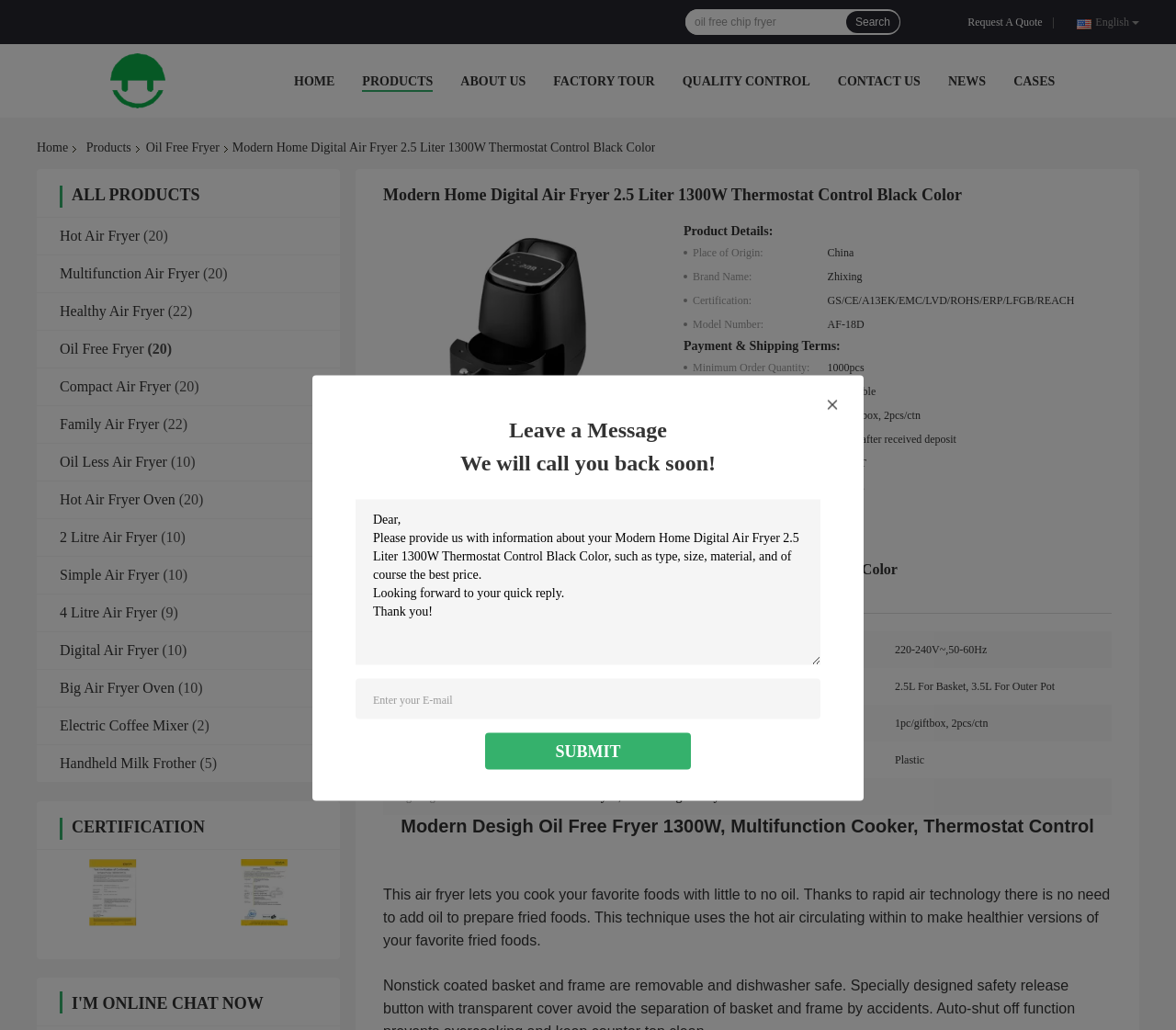Pinpoint the bounding box coordinates of the area that should be clicked to complete the following instruction: "Search for oil free chip fryer". The coordinates must be given as four float numbers between 0 and 1, i.e., [left, top, right, bottom].

[0.583, 0.009, 0.72, 0.034]